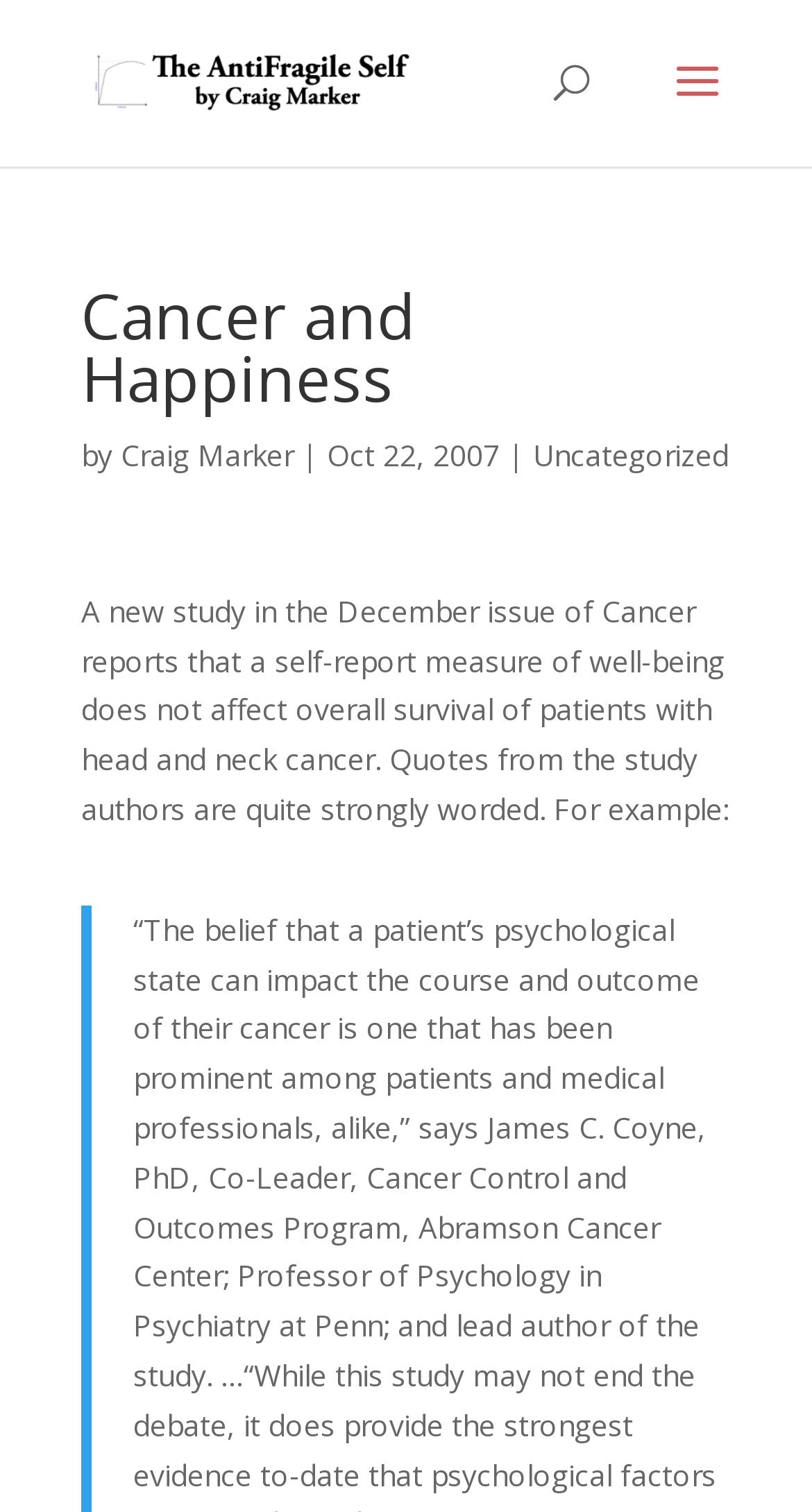What is the date of the article?
Please provide a detailed answer to the question.

I found the date of the article by looking at the text that appears to be a timestamp. The text 'Oct 22, 2007' is located near the author's name and the category of the article, which suggests that it is the date of publication.